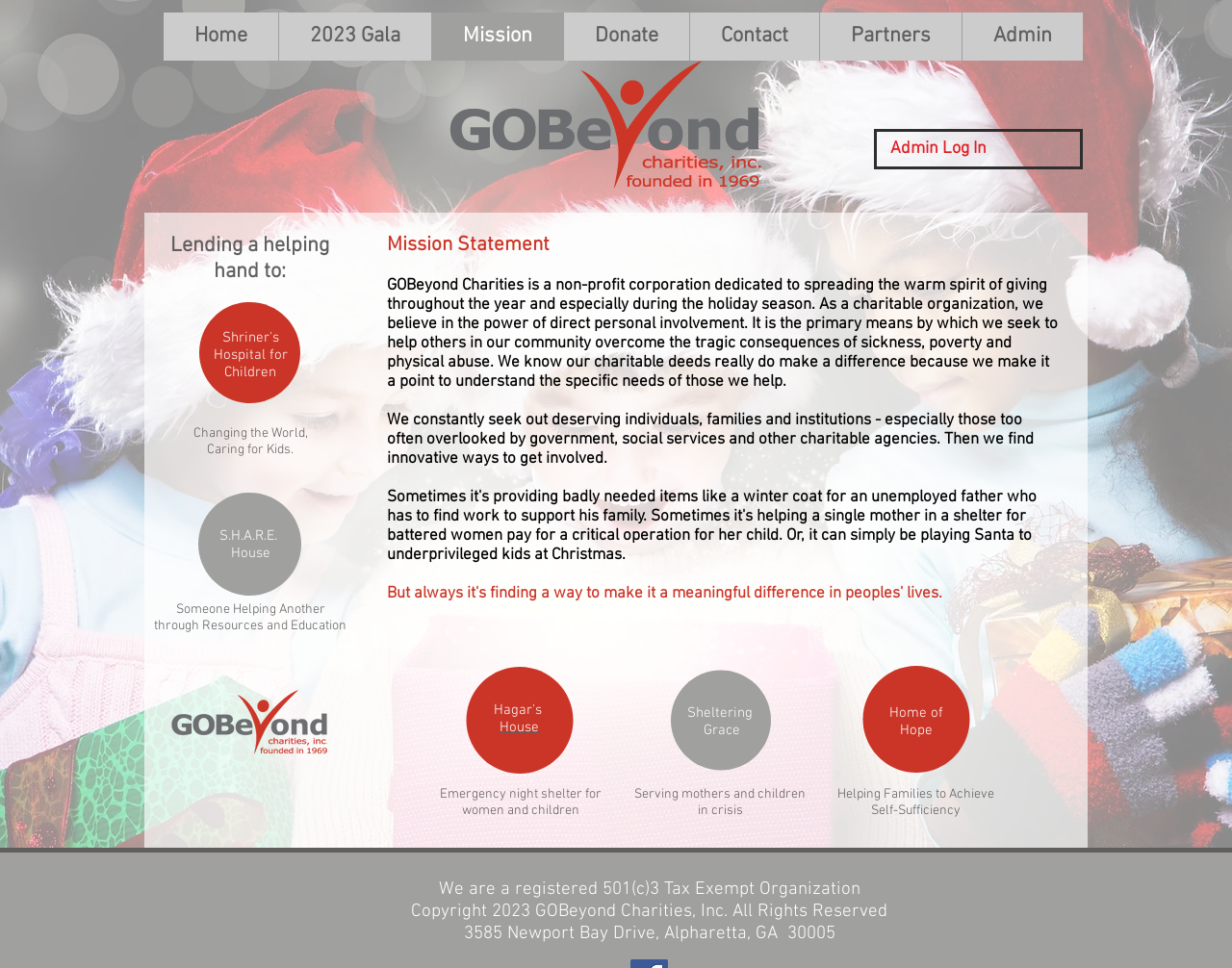Based on the image, provide a detailed and complete answer to the question: 
What is the status of GOBeyond Charities in terms of taxation?

I found the answer by reading the footer text, which states 'We are a registered 501(c)3 Tax Exempt Organization'.